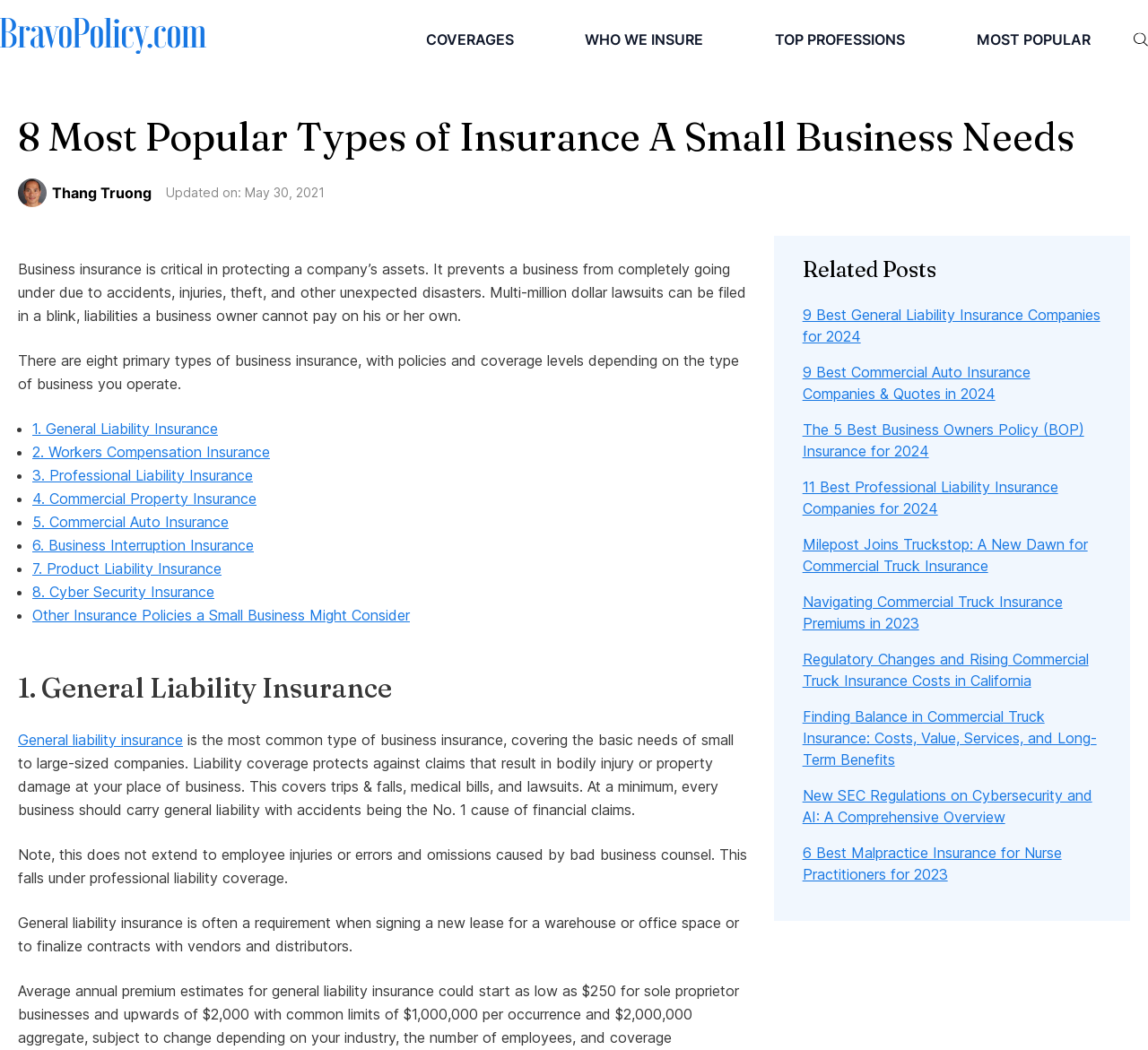Pinpoint the bounding box coordinates of the clickable element needed to complete the instruction: "Read about 'General Liability Insurance'". The coordinates should be provided as four float numbers between 0 and 1: [left, top, right, bottom].

[0.016, 0.696, 0.159, 0.713]